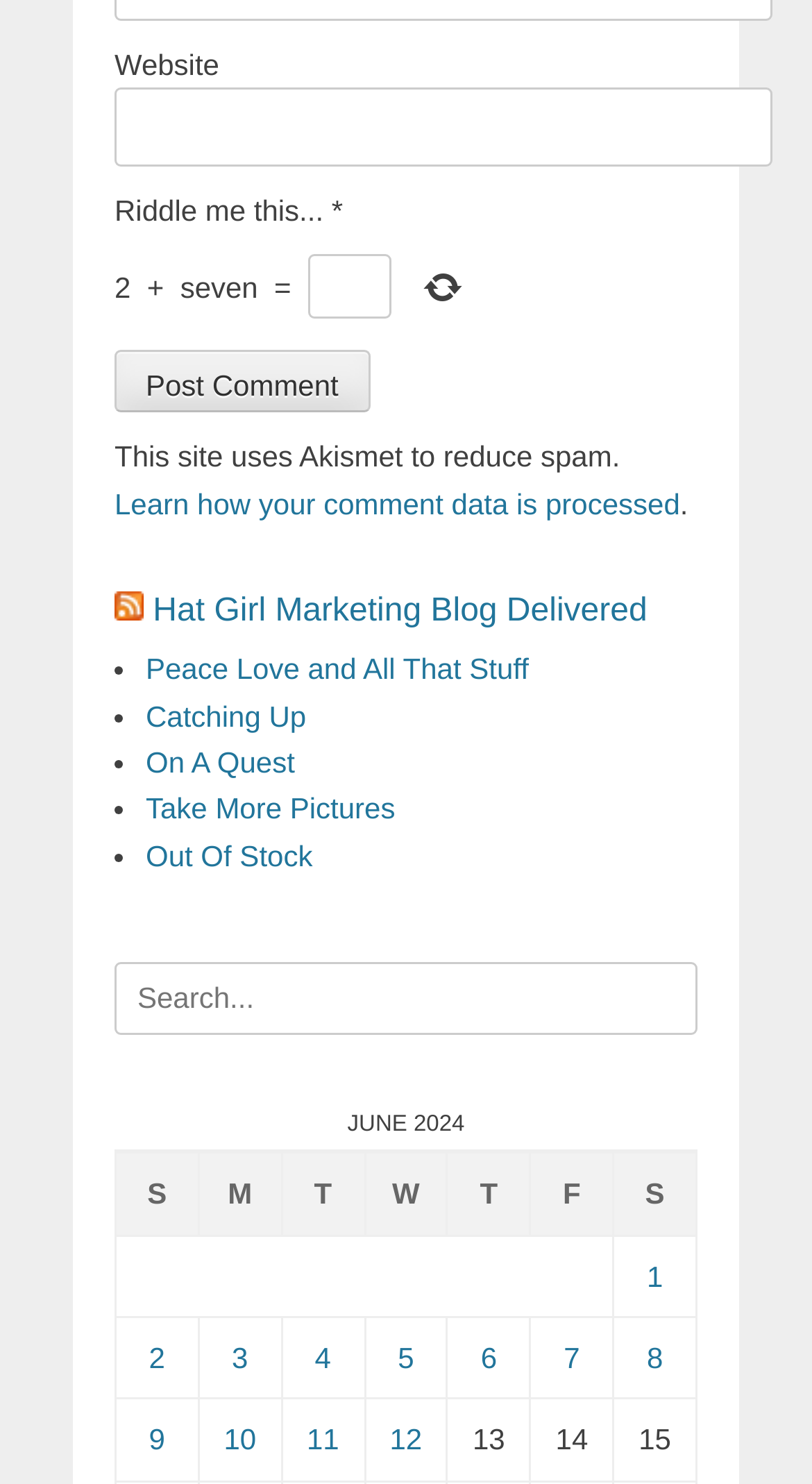Answer this question in one word or a short phrase: How many days of posts are listed?

15